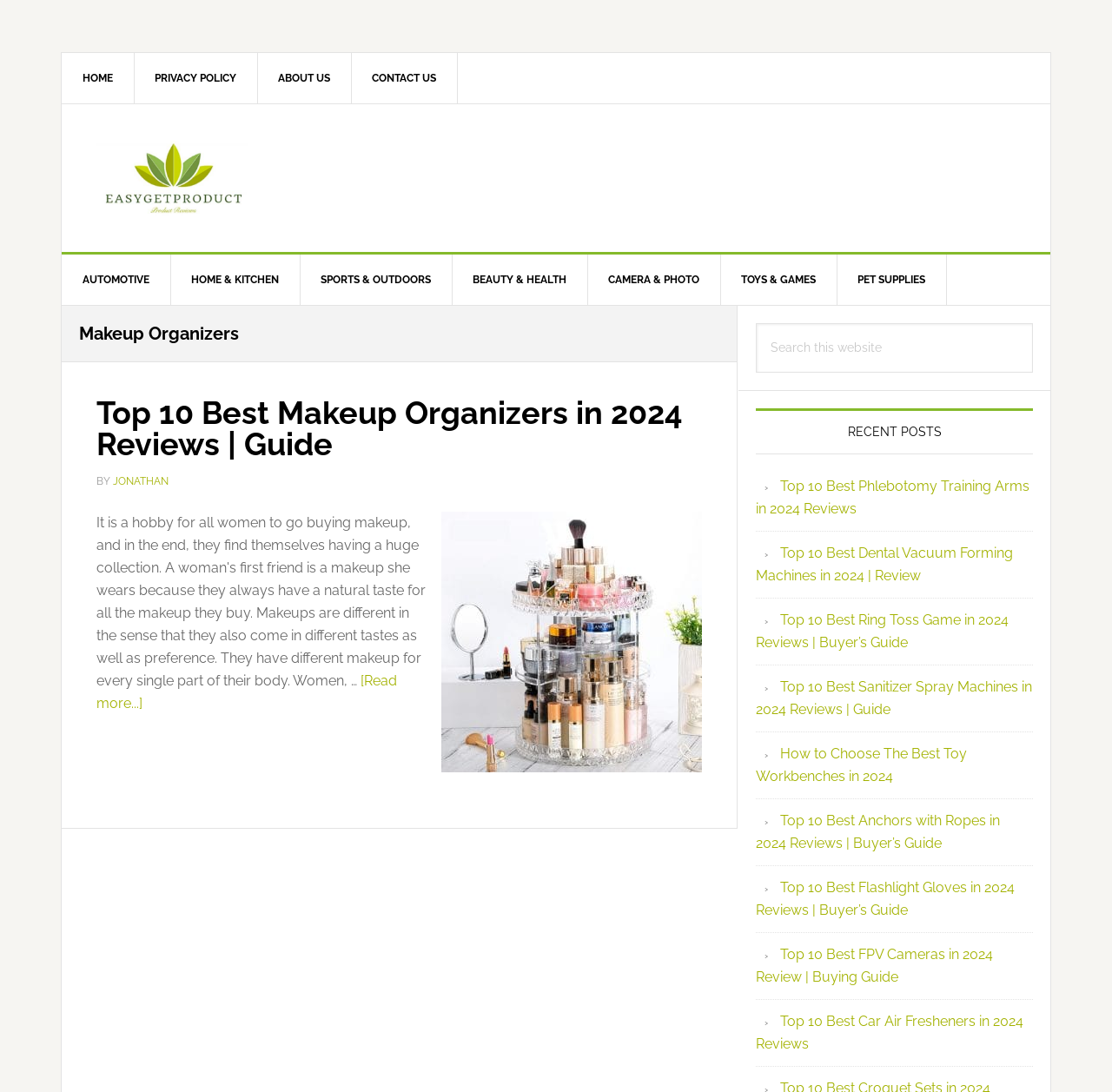Please determine the bounding box coordinates of the element to click in order to execute the following instruction: "Click on the link to Top 10 Best Phlebotomy Training Arms in 2024 Reviews". The coordinates should be four float numbers between 0 and 1, specified as [left, top, right, bottom].

[0.68, 0.437, 0.926, 0.473]